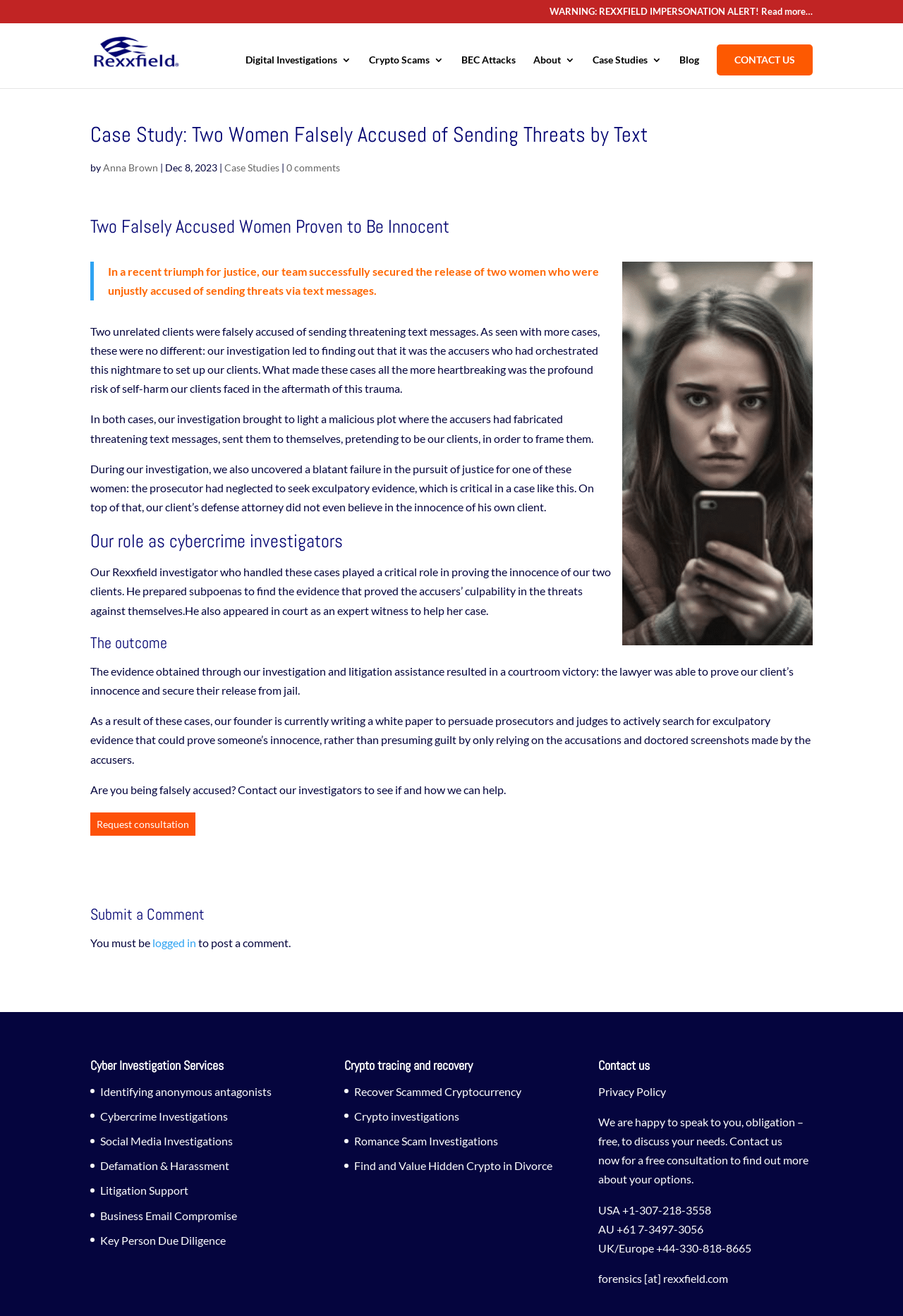Find the bounding box coordinates for the area that must be clicked to perform this action: "Contact us now".

[0.663, 0.862, 0.867, 0.886]